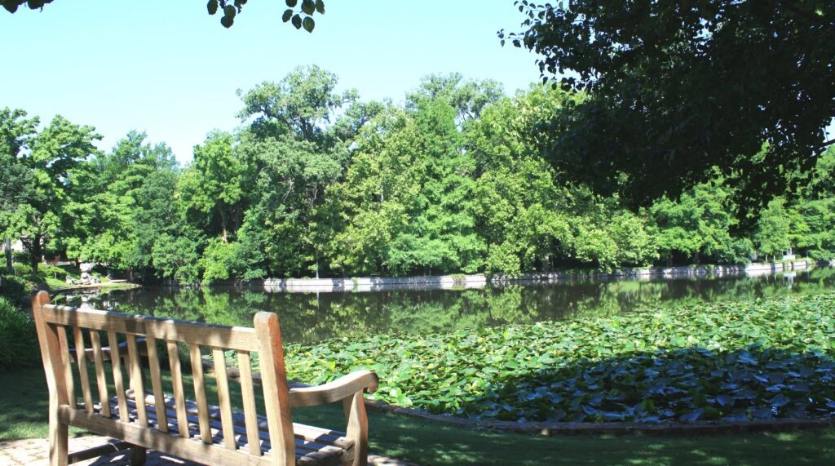Using the information in the image, give a comprehensive answer to the question: 
Is the park bench empty?

The caption invites visitors to pause and enjoy the peaceful ambiance of this natural setting, suggesting that the bench is empty and available for use. There is no mention of people or objects on the bench.